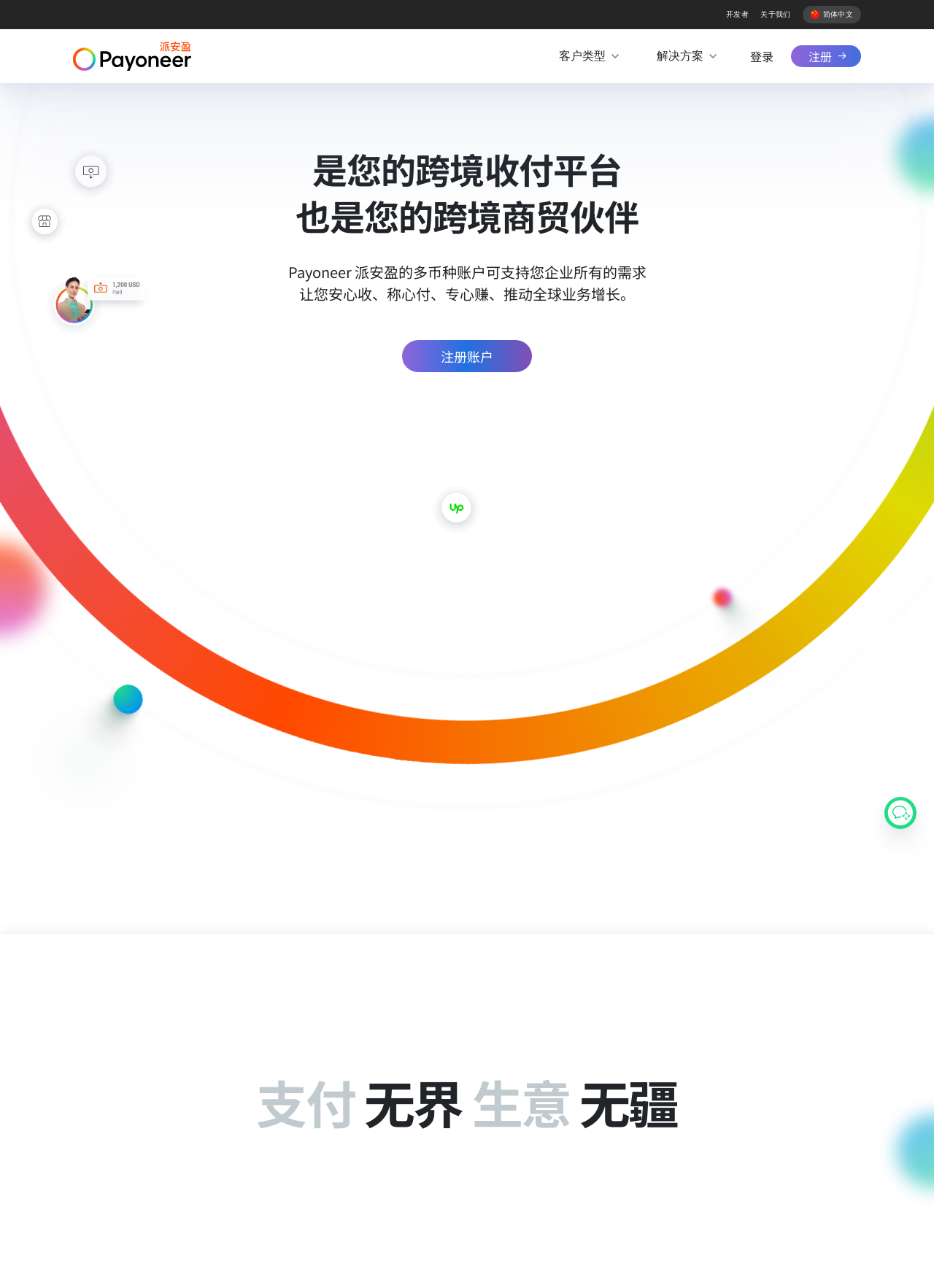What is the name of the online payment platform?
Deliver a detailed and extensive answer to the question.

The name of the online payment platform can be found in the top-left corner of the webpage, where the logo 'Payoneer' is displayed.